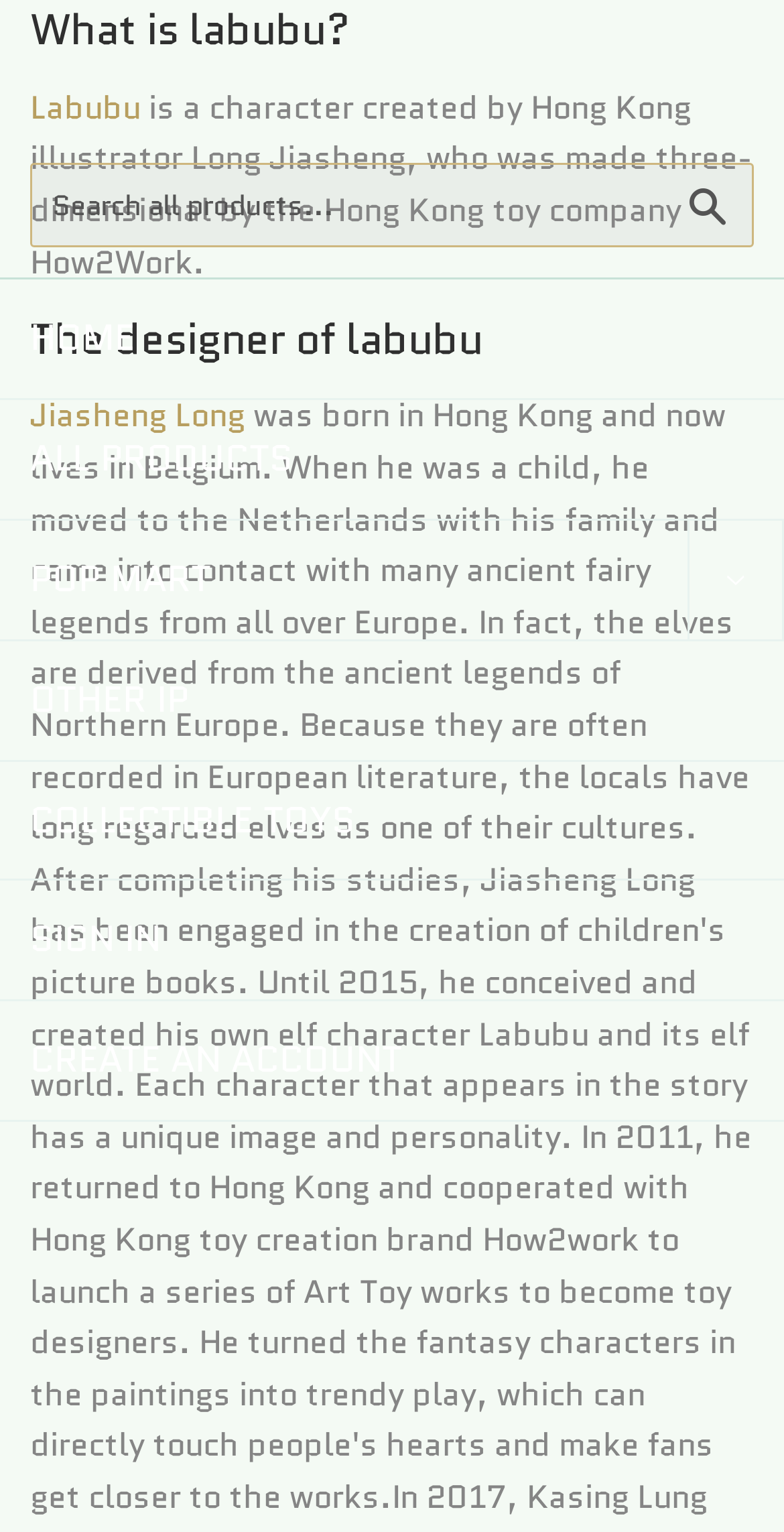Is the 'Pop Mart Menu' button expanded?
From the image, provide a succinct answer in one word or a short phrase.

No